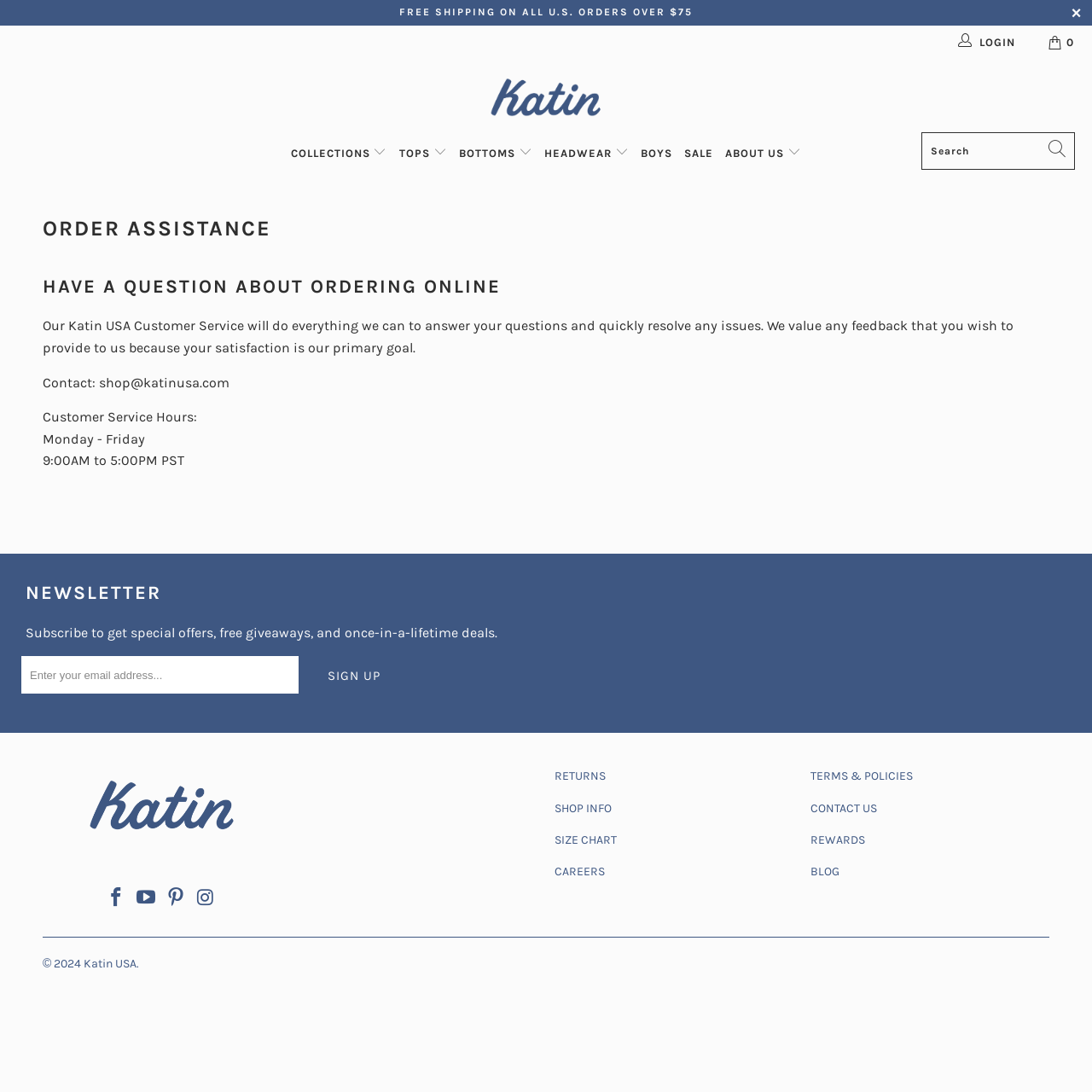Give the bounding box coordinates for the element described by: "TERMS & POLICIES".

[0.742, 0.704, 0.836, 0.717]